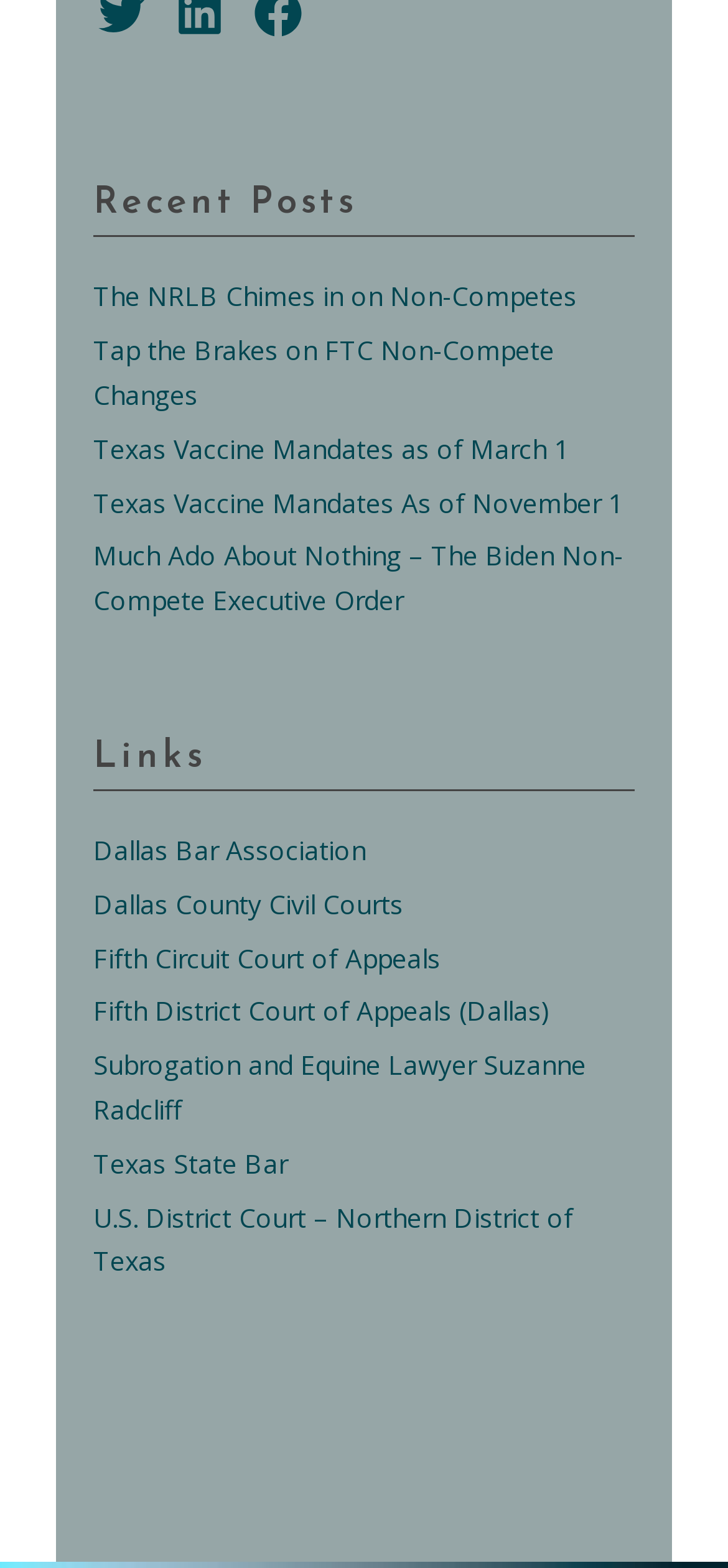Determine the bounding box coordinates of the clickable area required to perform the following instruction: "check Texas State Bar". The coordinates should be represented as four float numbers between 0 and 1: [left, top, right, bottom].

[0.128, 0.73, 0.395, 0.753]